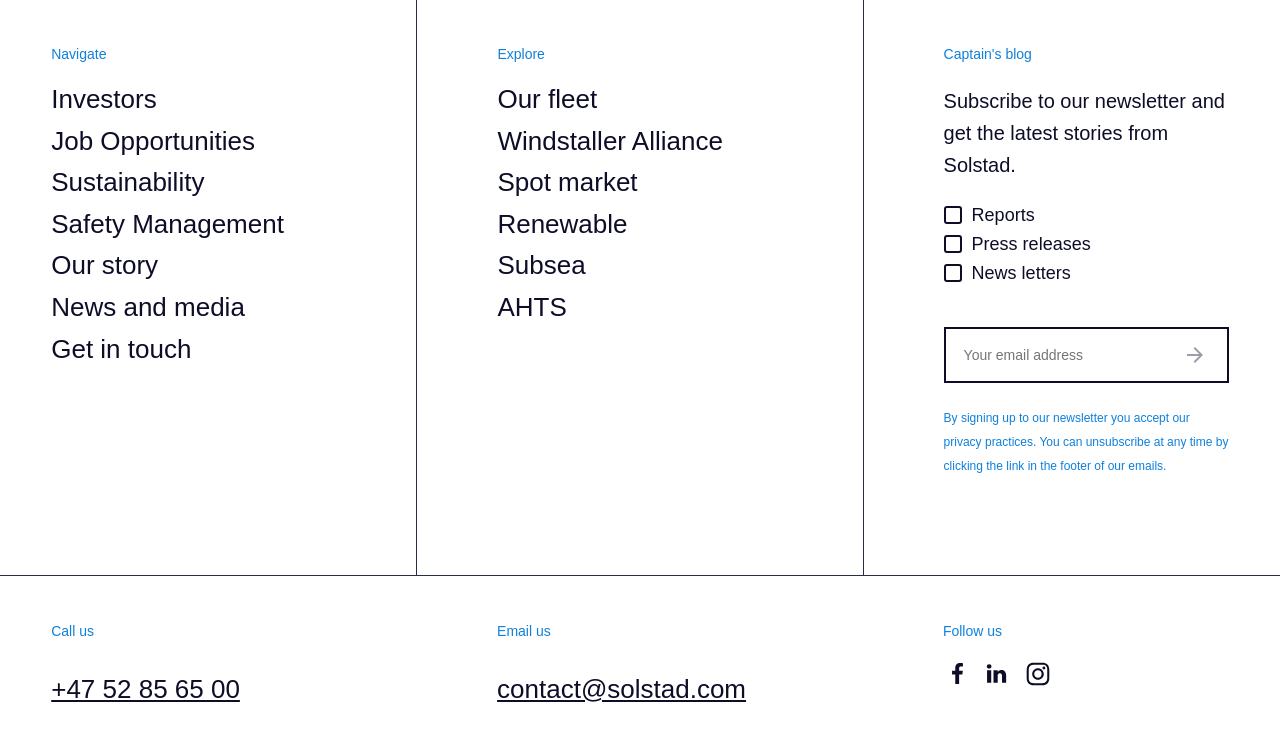What is the email address to contact?
Use the image to answer the question with a single word or phrase.

contact@solstad.com